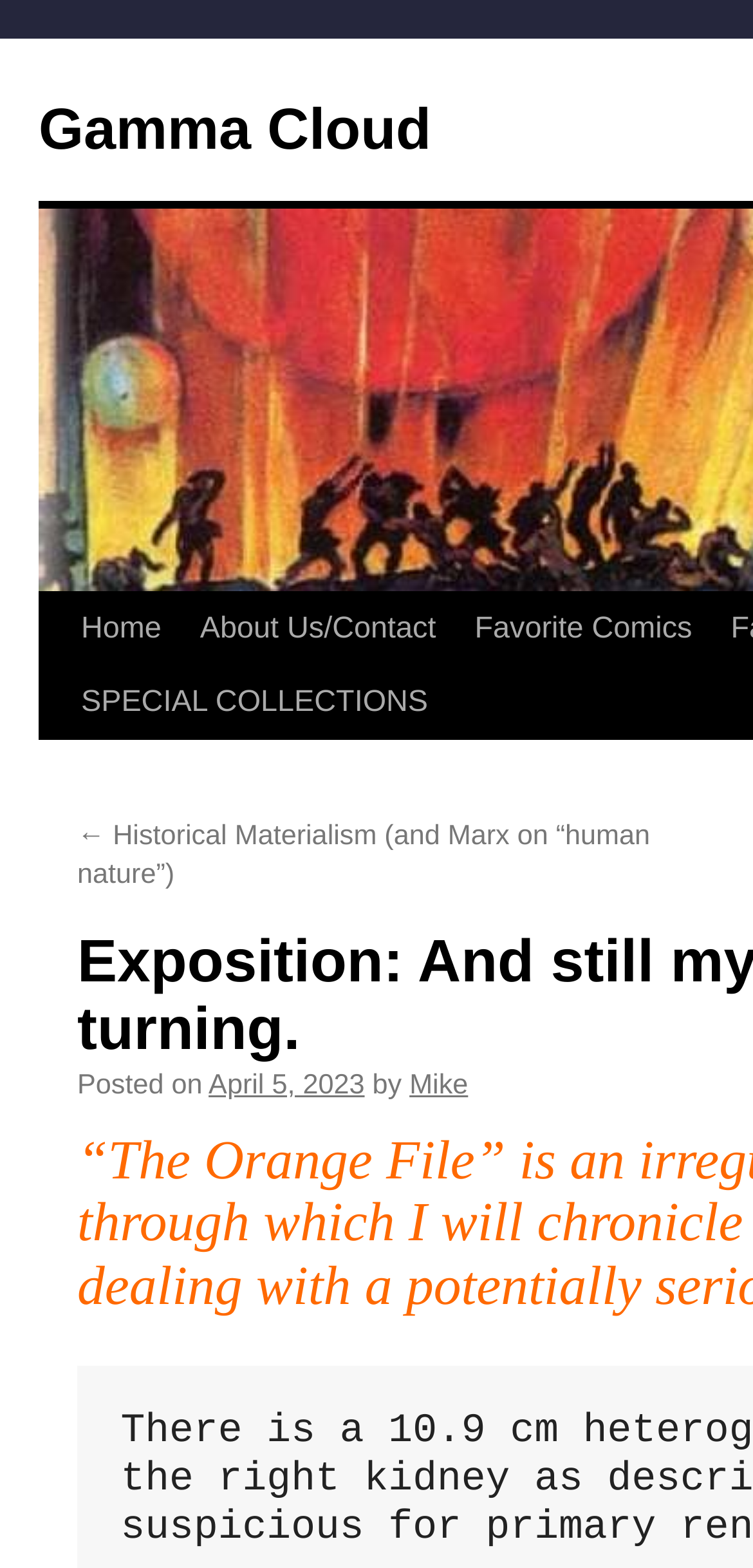How many links are there in the 'SPECIAL COLLECTIONS' section?
Please provide a comprehensive answer based on the information in the image.

I looked for the link elements under the 'SPECIAL COLLECTIONS' section and found only one link element with the text '← Historical Materialism (and Marx on “human nature”)'.